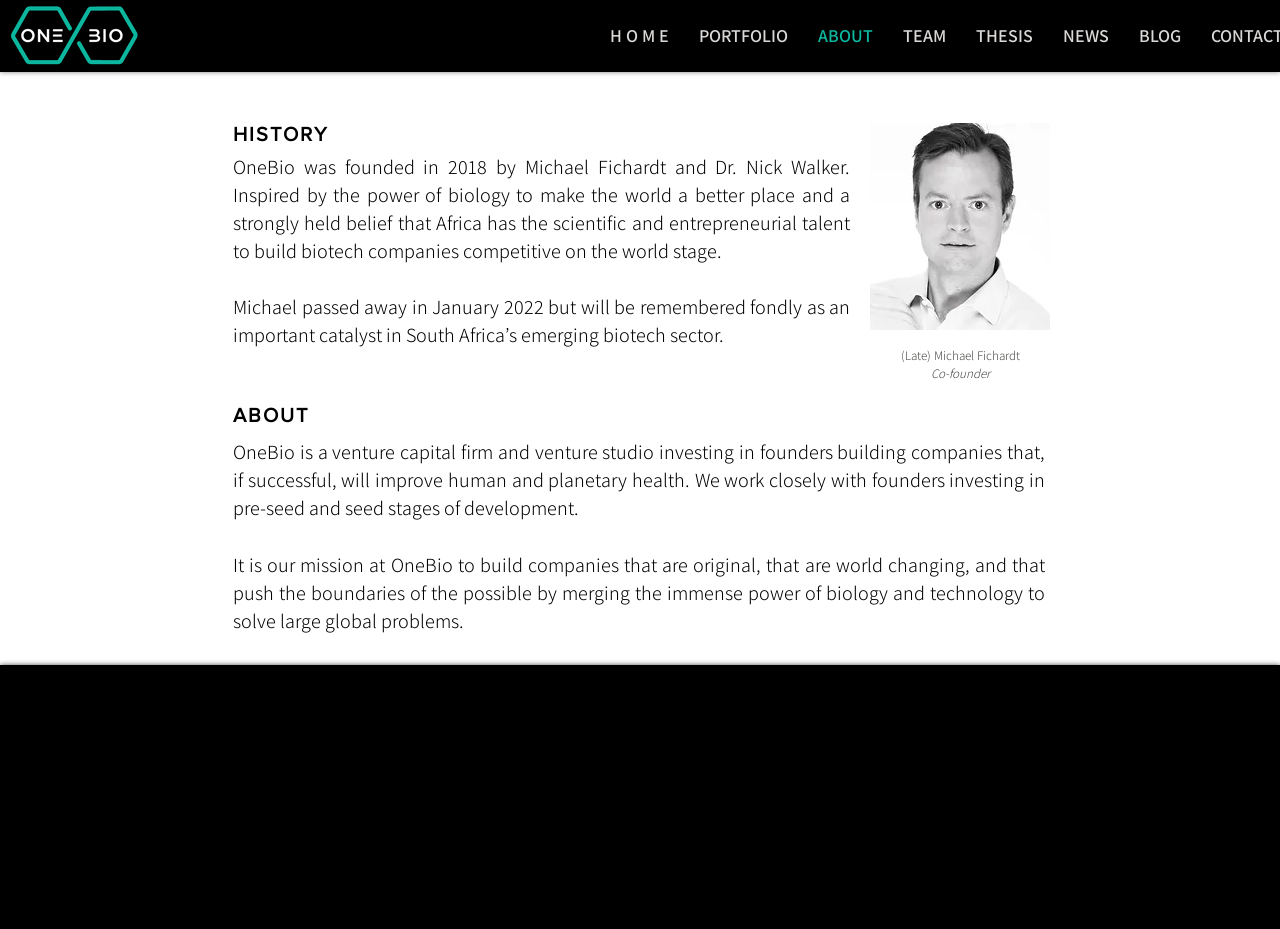Answer this question using a single word or a brief phrase:
What is the role of Michael Fichardt?

Co-founder